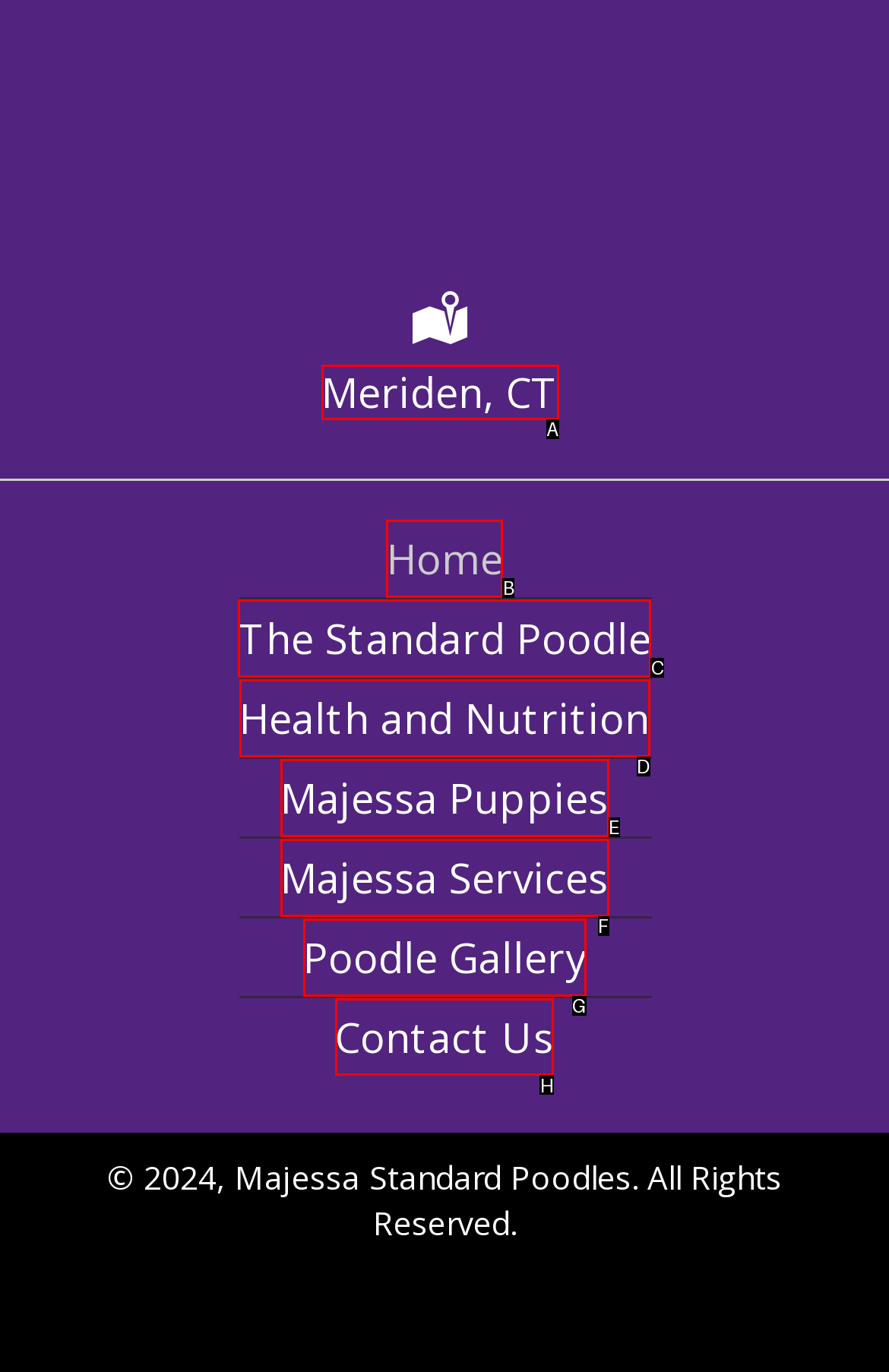Identify the HTML element to click to fulfill this task: visit Contact Us
Answer with the letter from the given choices.

H